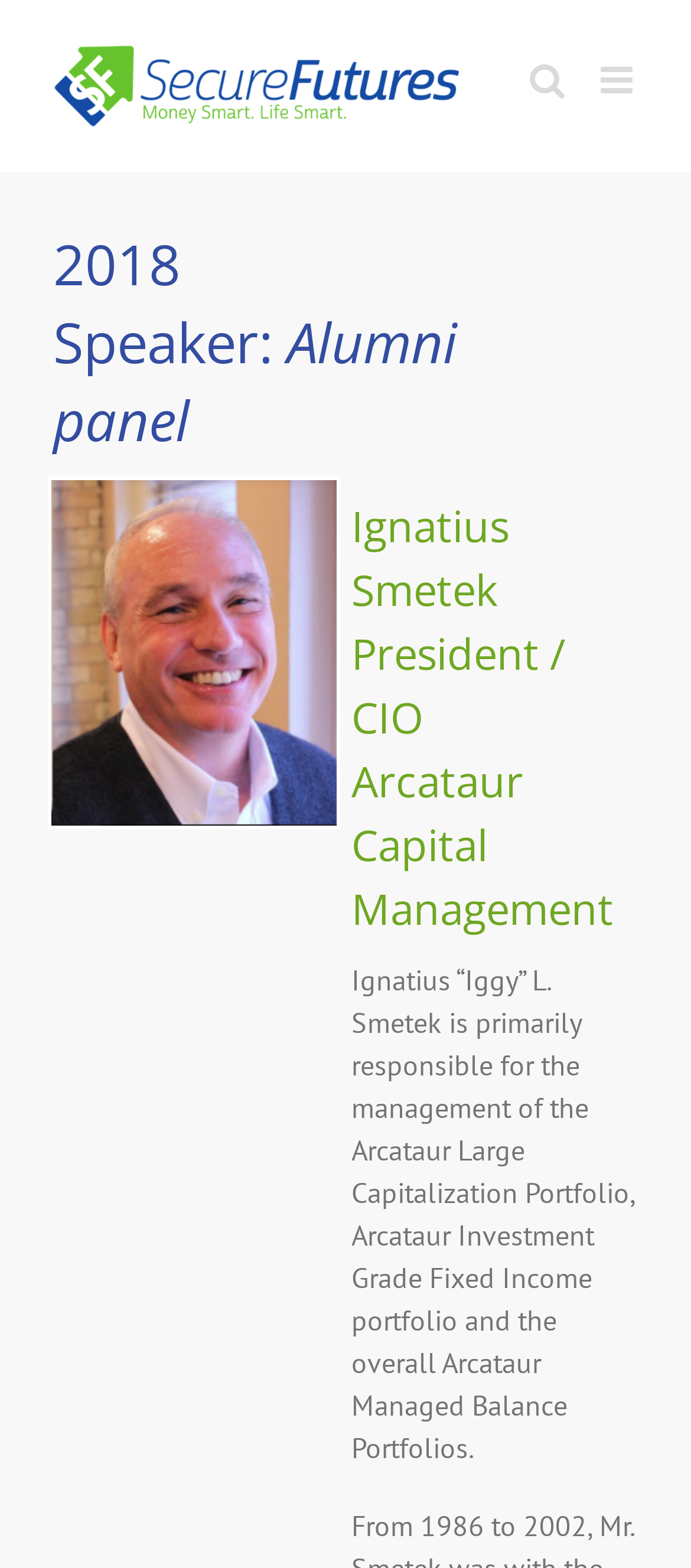Find the bounding box coordinates for the UI element that matches this description: "aria-label="Toggle mobile search"".

[0.767, 0.04, 0.818, 0.063]